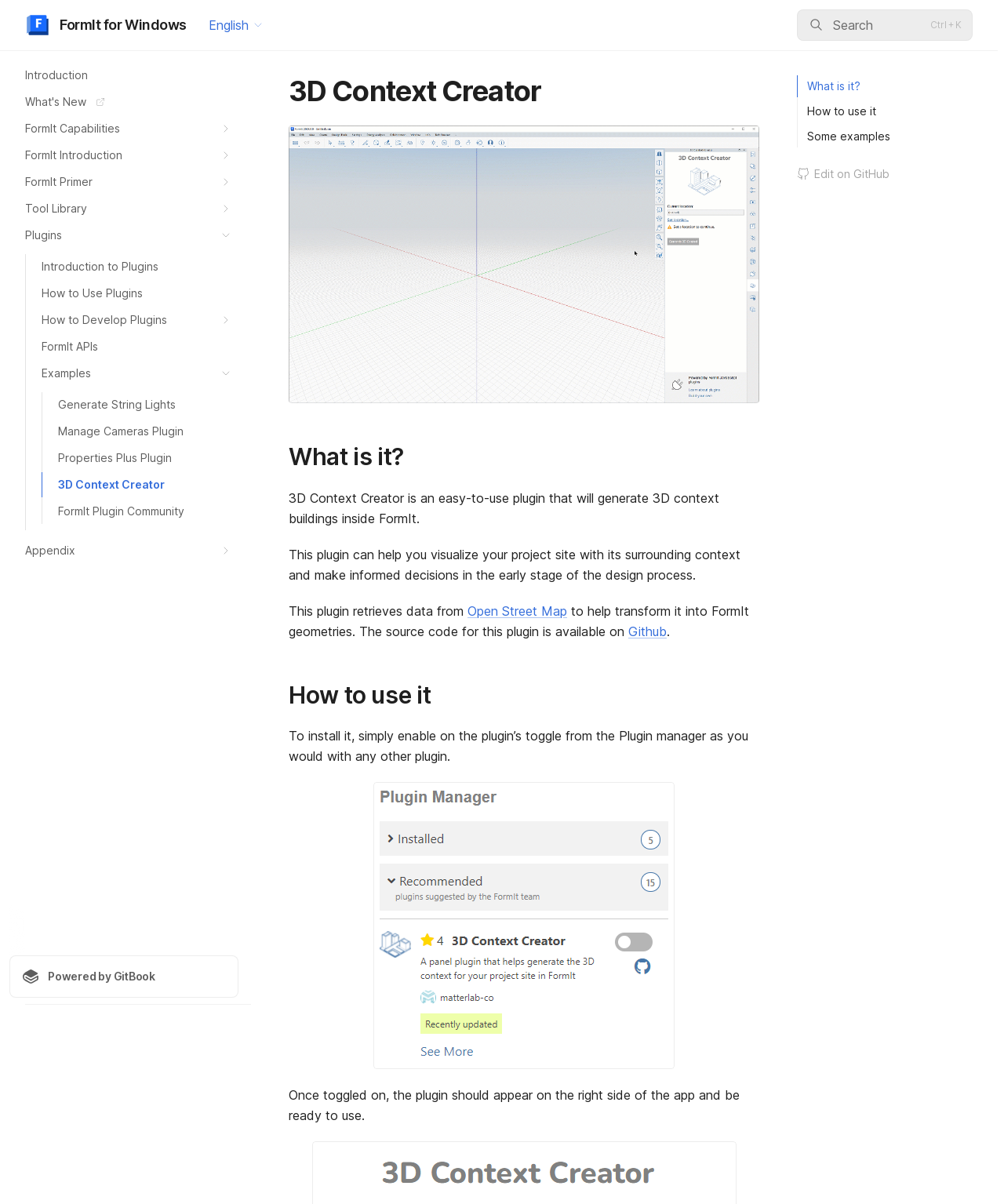Please find and provide the title of the webpage.

FormIt for Windows